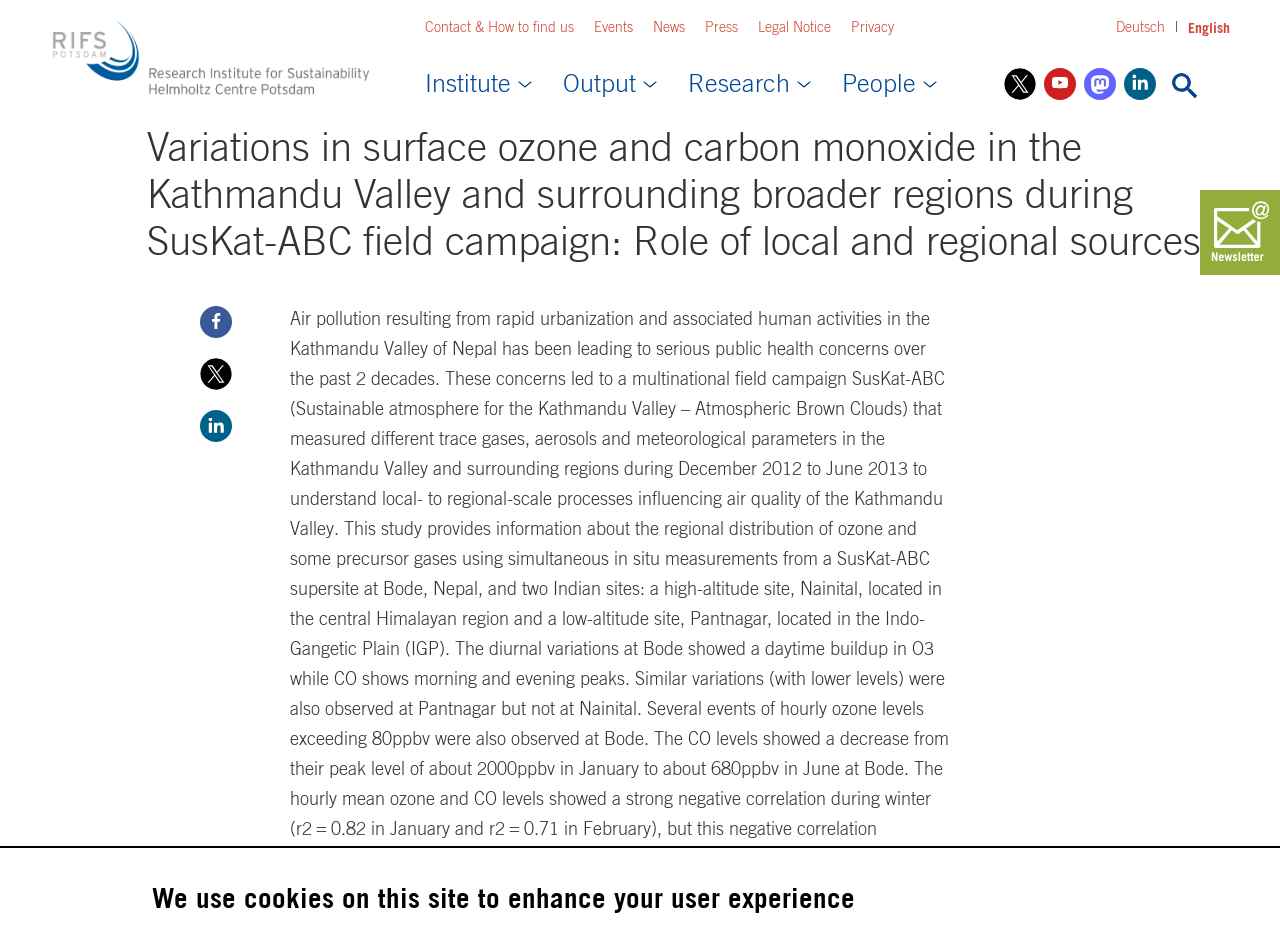Articulate a detailed summary of the webpage's content and design.

The webpage is about a research article titled "Variations in surface ozone and carbon monoxide in the Kathmandu Valley and surrounding broader regions during SusKat-ABC field campaign: Role of local and regional sources" from the Research Institute for Sustainability.

At the top-left corner, there is an IASS logo, and next to it, a "Back to top" link. Below the logo, there is a navigation menu with links to "Contact & How to find us", "Events", "News", "Press", "Legal Notice", and "Privacy".

To the right of the navigation menu, there is another navigation menu with links to "Institute", "Output", "Research", and "People". These links are part of a megamenu, which can be expanded to show more options.

On the top-right corner, there are social media links to Twitter, Youtube, Mastodon, and Linkedin. Next to these links, there is a search bar with a "Search" button.

Below the search bar, there are language options to switch between Deutsch and English. On the bottom-right corner, there is a "Newsletter" link.

The main content of the webpage is a research article with a headline that matches the title of the webpage. The article has sharing options to share on social media platforms like Twitter, Linkedin, and others. There is also a cookie policy notice at the bottom of the page, informing users that the site uses cookies to enhance their user experience.